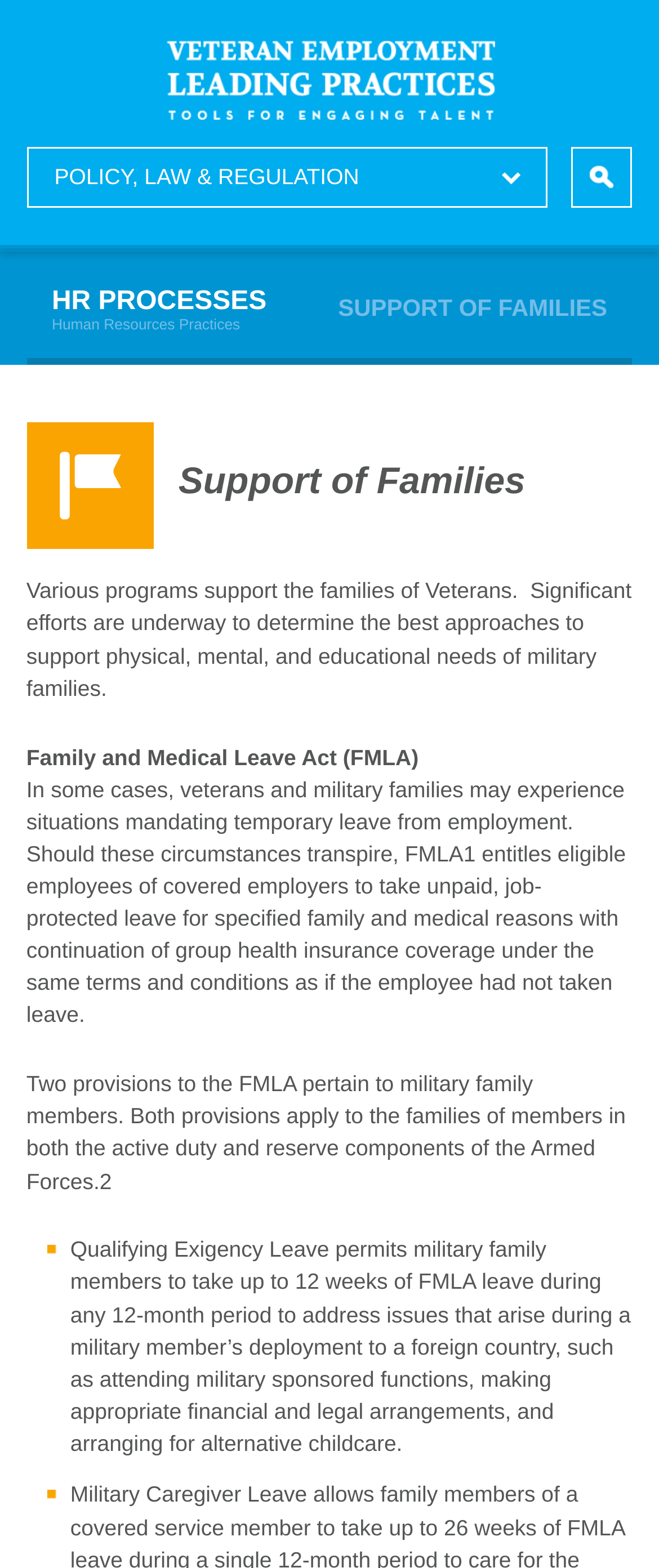Based on the visual content of the image, answer the question thoroughly: What is the purpose of FMLA?

According to the webpage, FMLA (Family and Medical Leave Act) entitles eligible employees of covered employers to take unpaid, job-protected leave for specified family and medical reasons with continuation of group health insurance coverage under the same terms and conditions as if the employee had not taken leave.